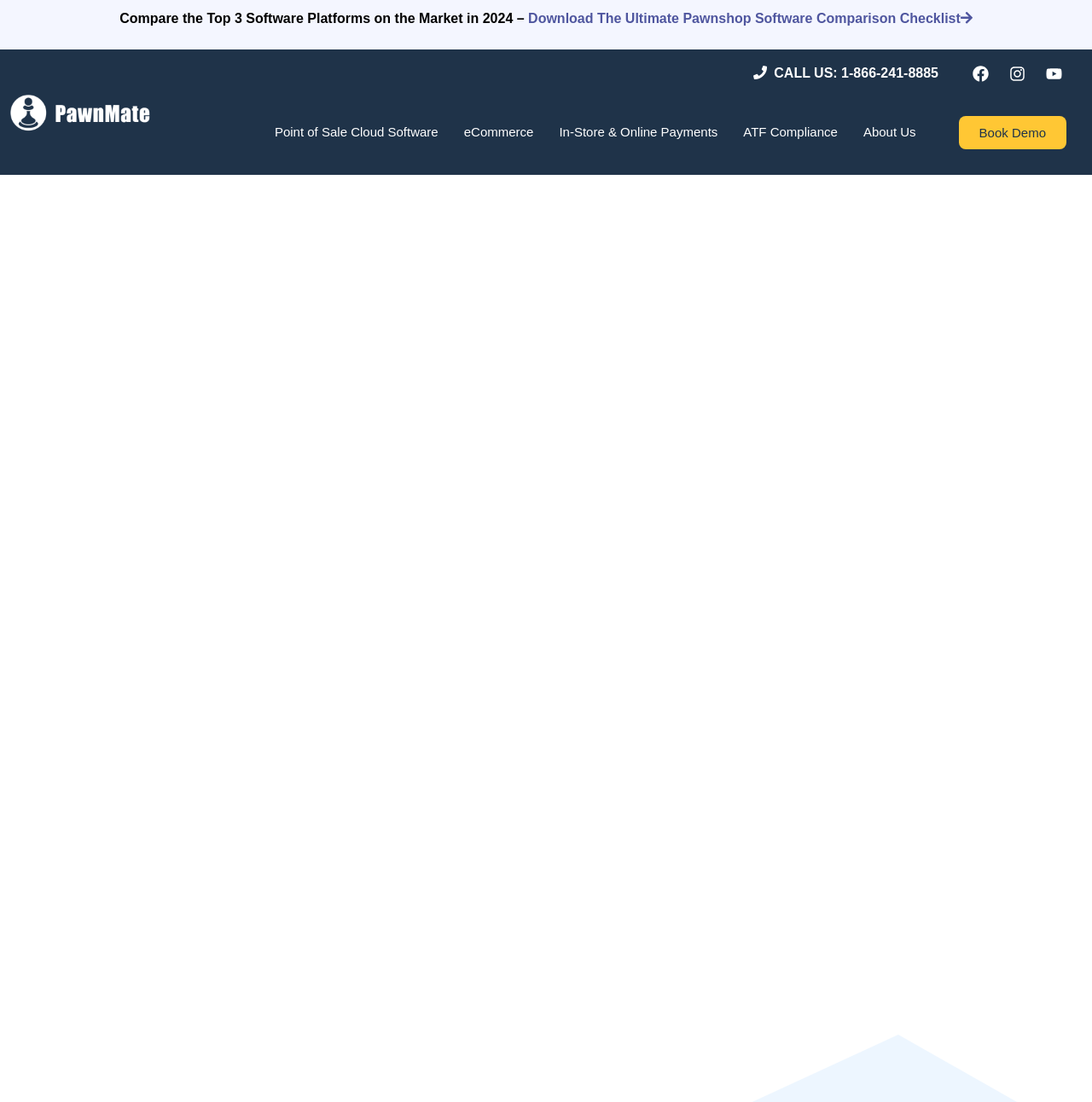From the webpage screenshot, predict the bounding box coordinates (top-left x, top-left y, bottom-right x, bottom-right y) for the UI element described here: In-Store & Online Payments

[0.5, 0.089, 0.669, 0.151]